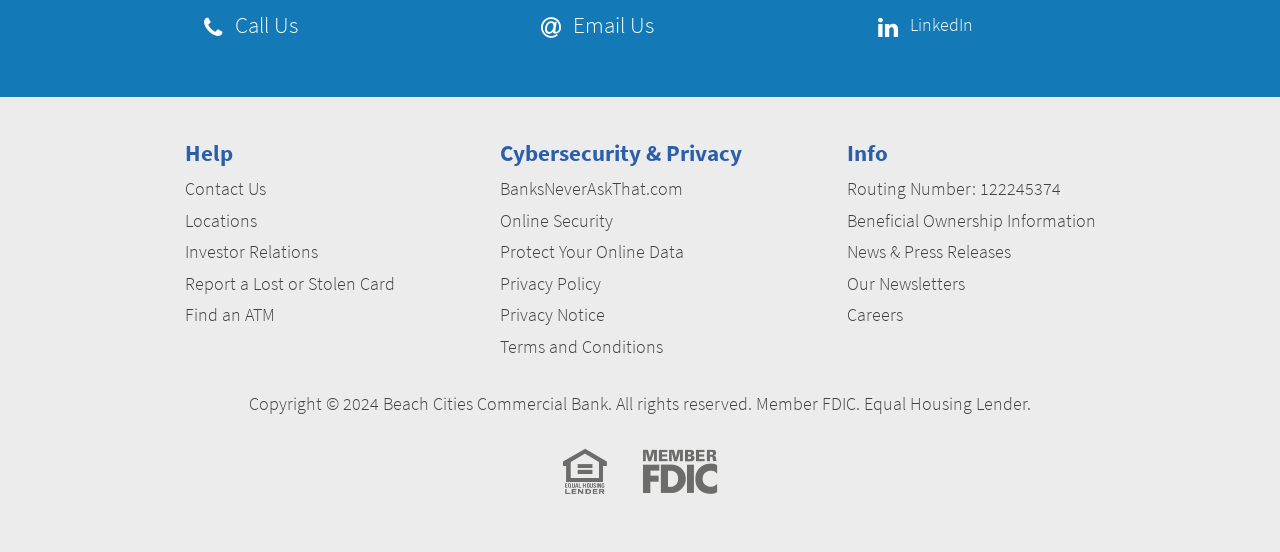Determine the bounding box coordinates of the clickable region to follow the instruction: "Contact Us".

[0.144, 0.323, 0.308, 0.364]